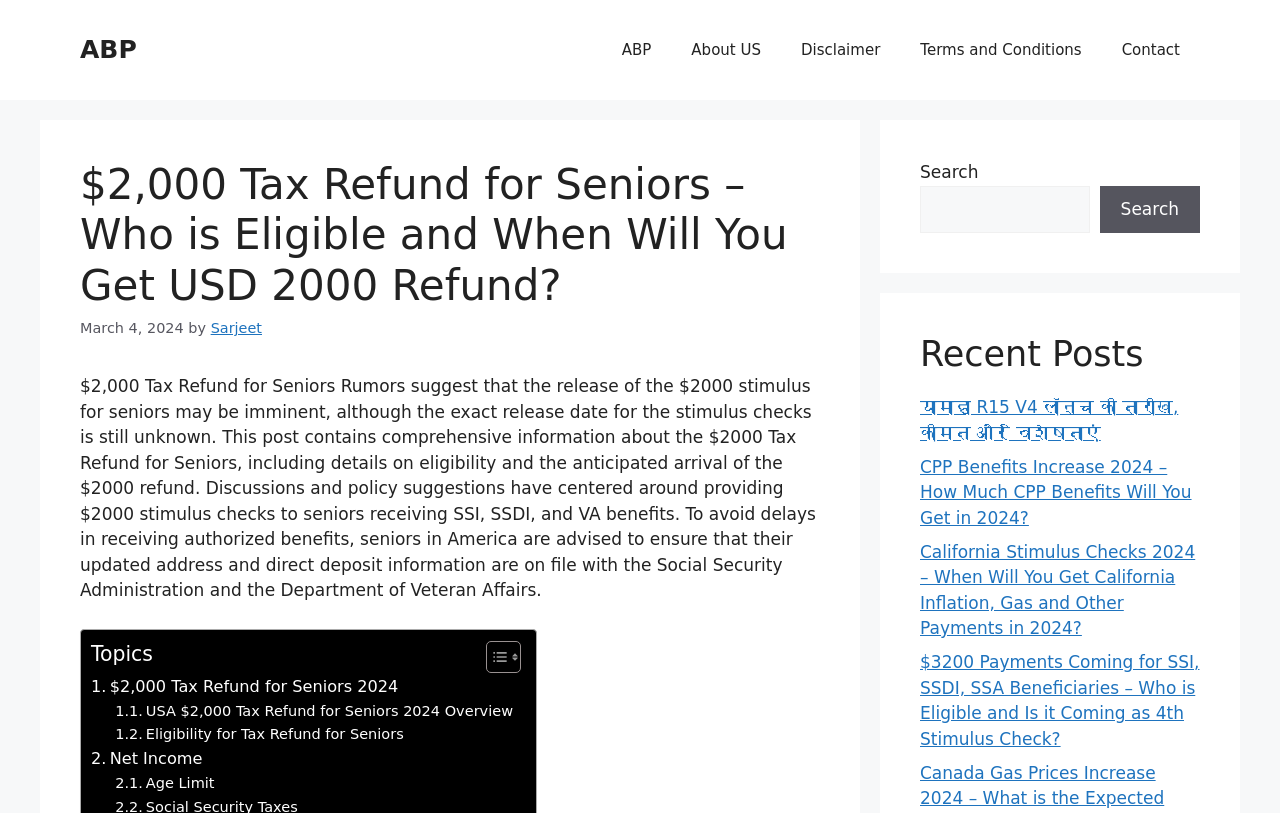Provide the bounding box coordinates of the HTML element described by the text: "Jobs".

None